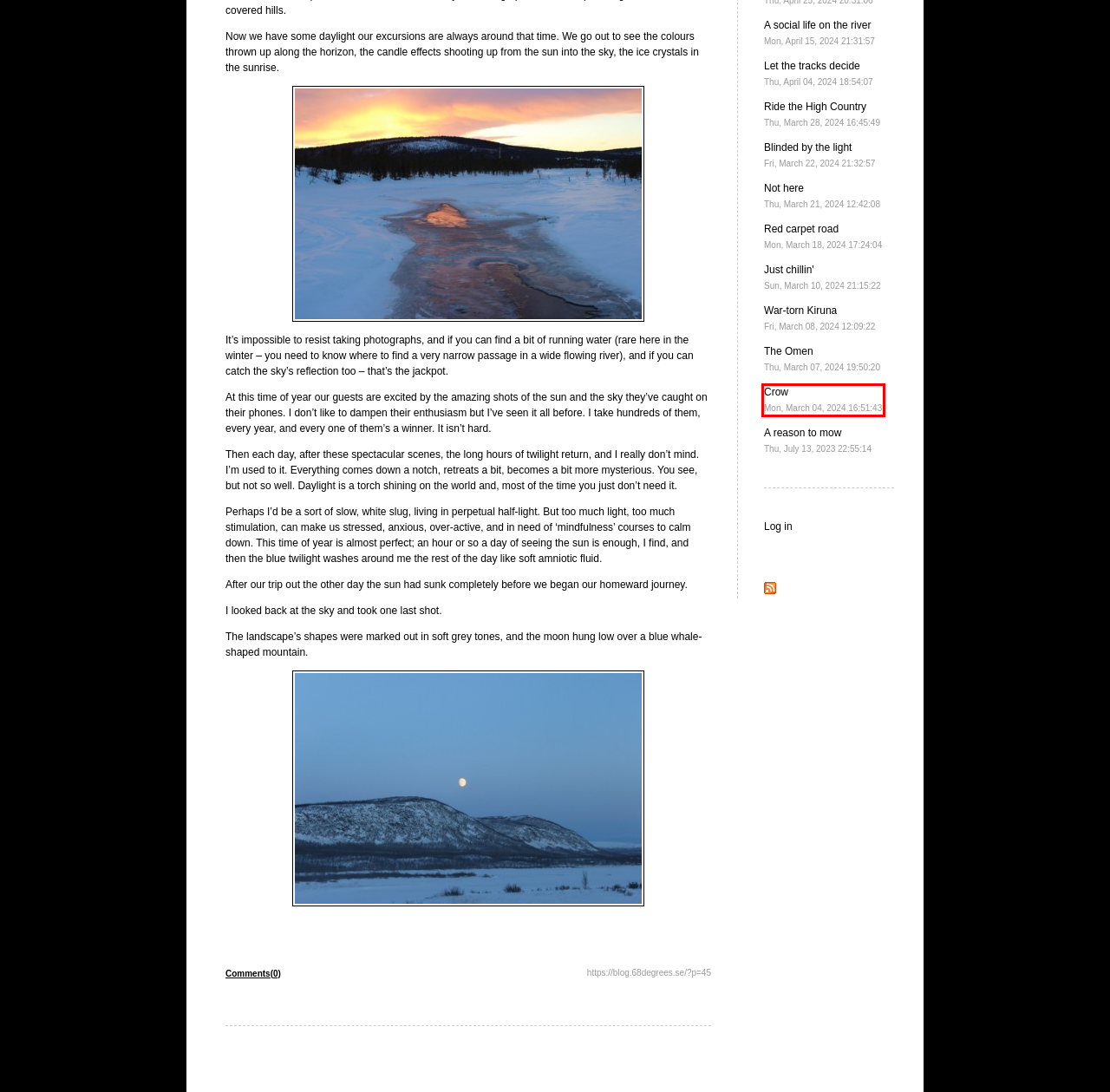Examine the webpage screenshot and identify the UI element enclosed in the red bounding box. Pick the webpage description that most accurately matches the new webpage after clicking the selected element. Here are the candidates:
A. A reason to mow – Letters from 68 degrees, Kiruna
B. A social life on the river – Letters from 68 degrees, Kiruna
C. Just chillin’ – Letters from 68 degrees, Kiruna
D. Log In ‹ Letters from 68 degrees, Kiruna — WordPress
E. Crow – Letters from 68 degrees, Kiruna
F. The Omen – Letters from 68 degrees, Kiruna
G. Red carpet road – Letters from 68 degrees, Kiruna
H. Not here – Letters from 68 degrees, Kiruna

E